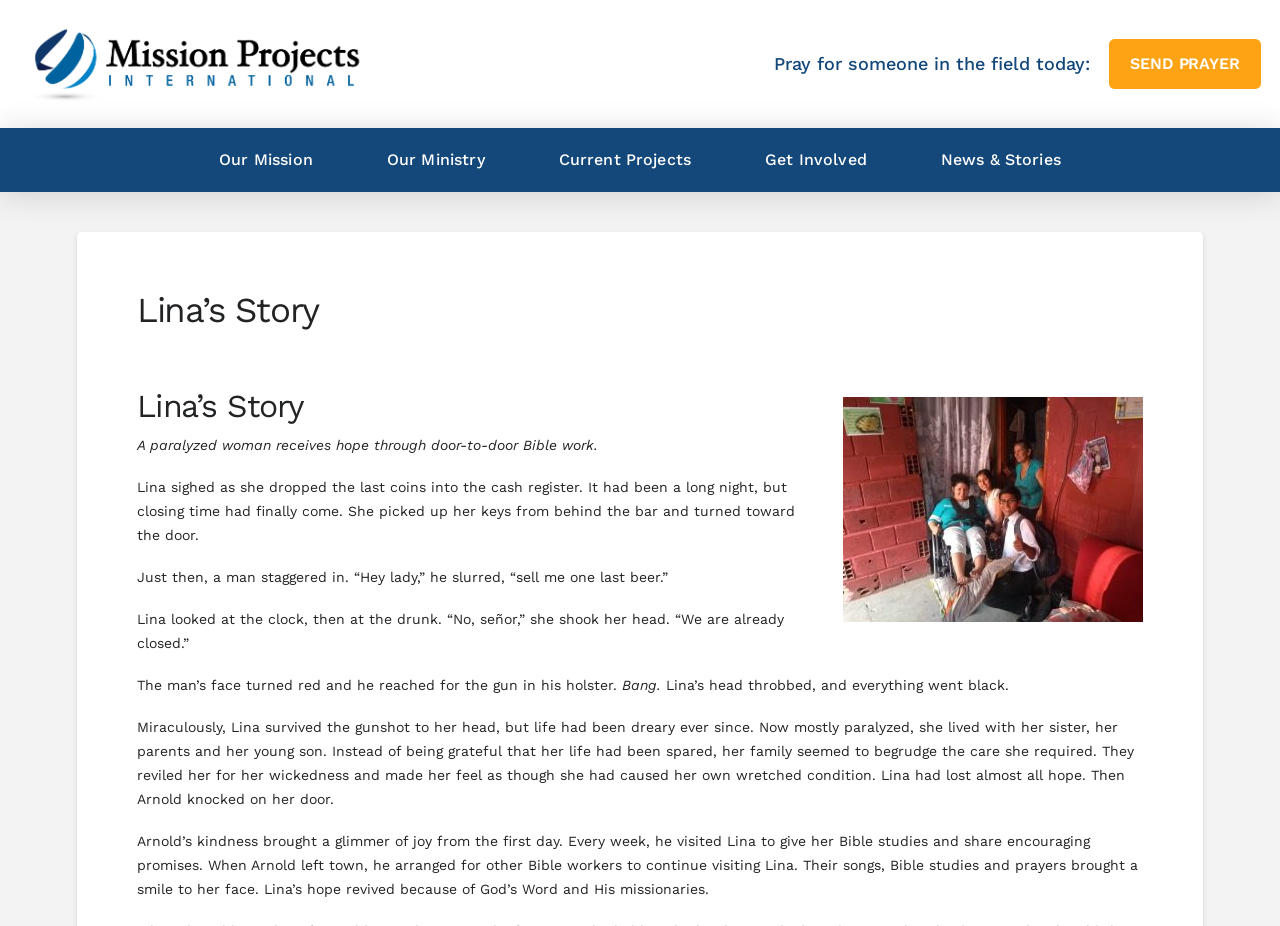Identify the webpage's primary heading and generate its text.

Pray for someone in the field today: